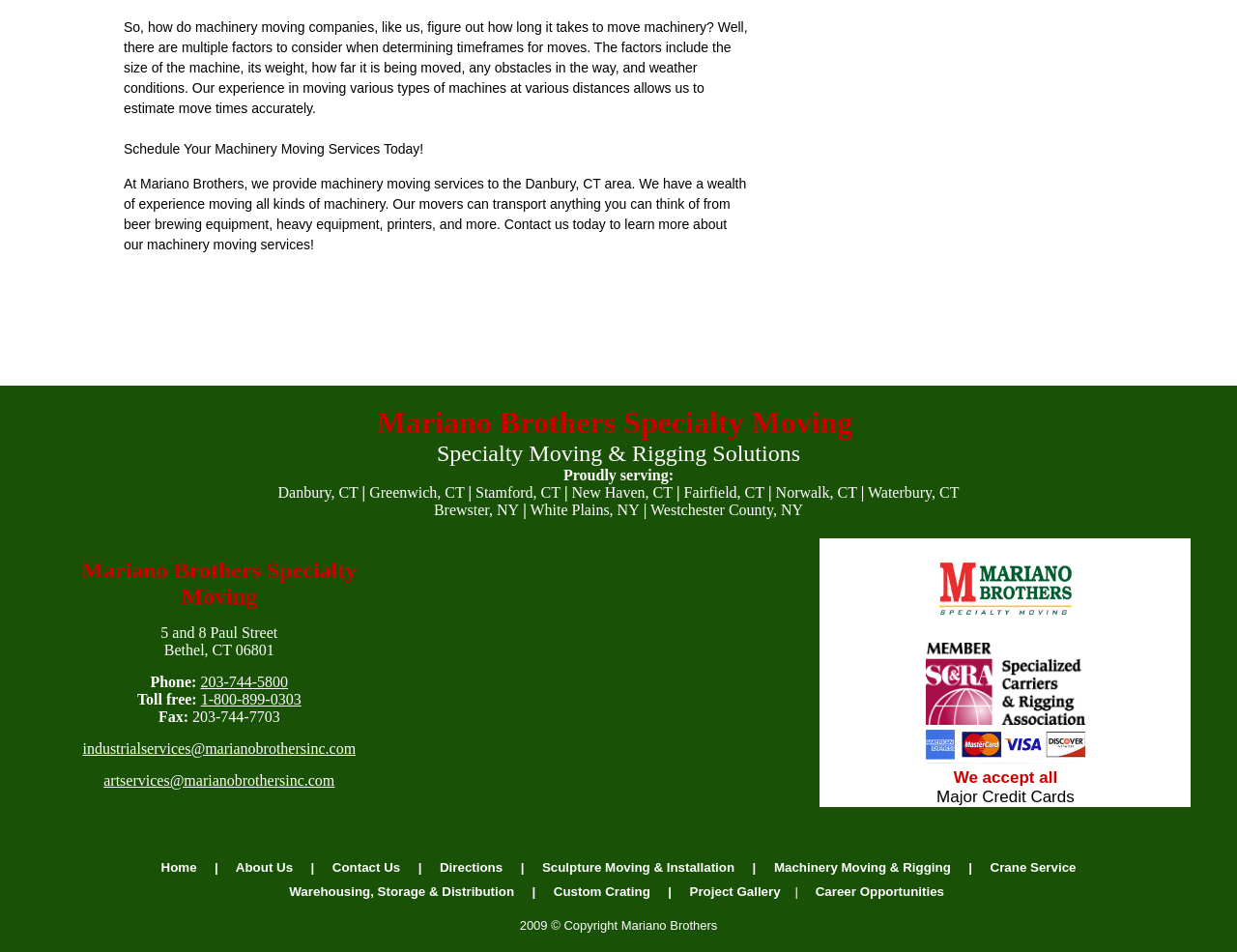Observe the image and answer the following question in detail: What services do they provide?

The webpage mentions 'Machinery Moving & Rigging' as one of the services provided by Mariano Brothers. Additionally, other services like 'Sculpture Moving & Installation', 'Crane Service', and 'Warehousing, Storage & Distribution' are also mentioned.